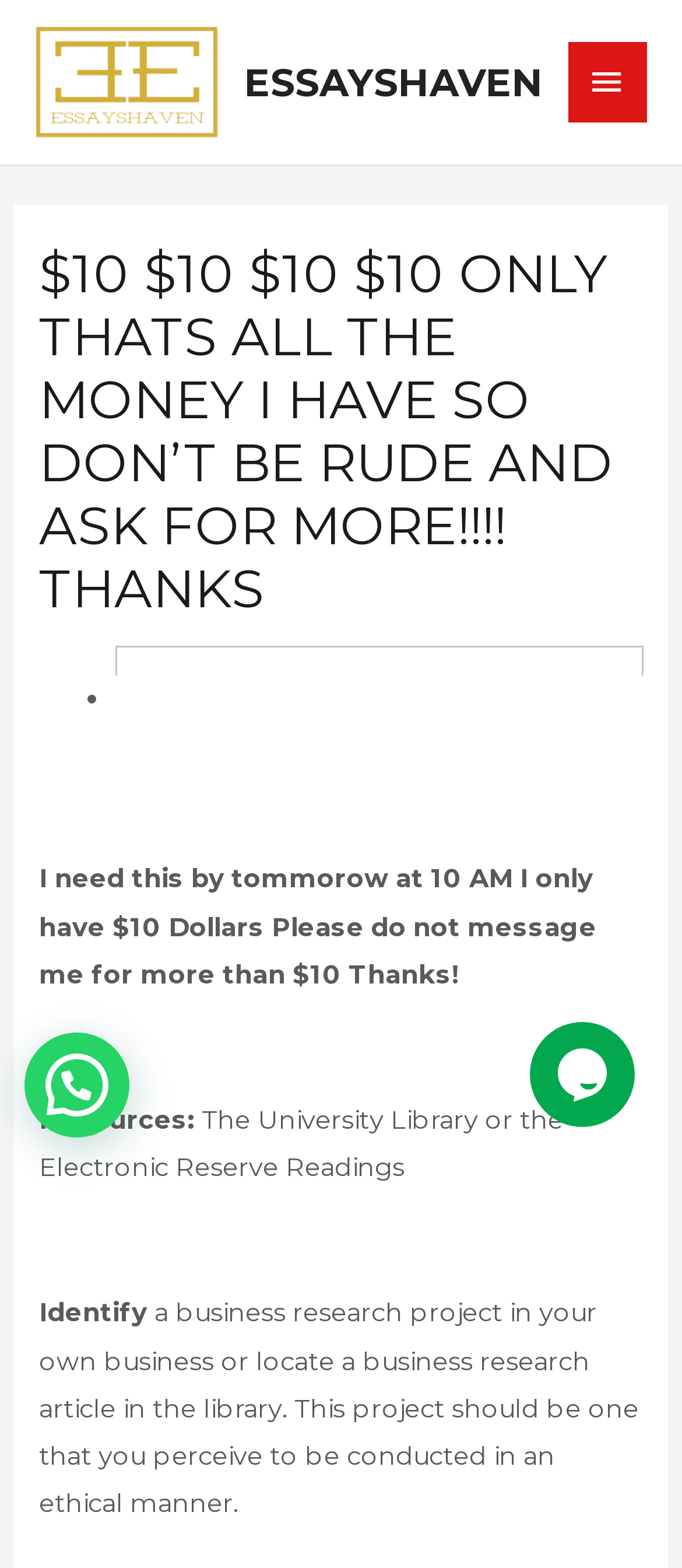Give a succinct answer to this question in a single word or phrase: 
What is the purpose of the chat widget?

Open chat